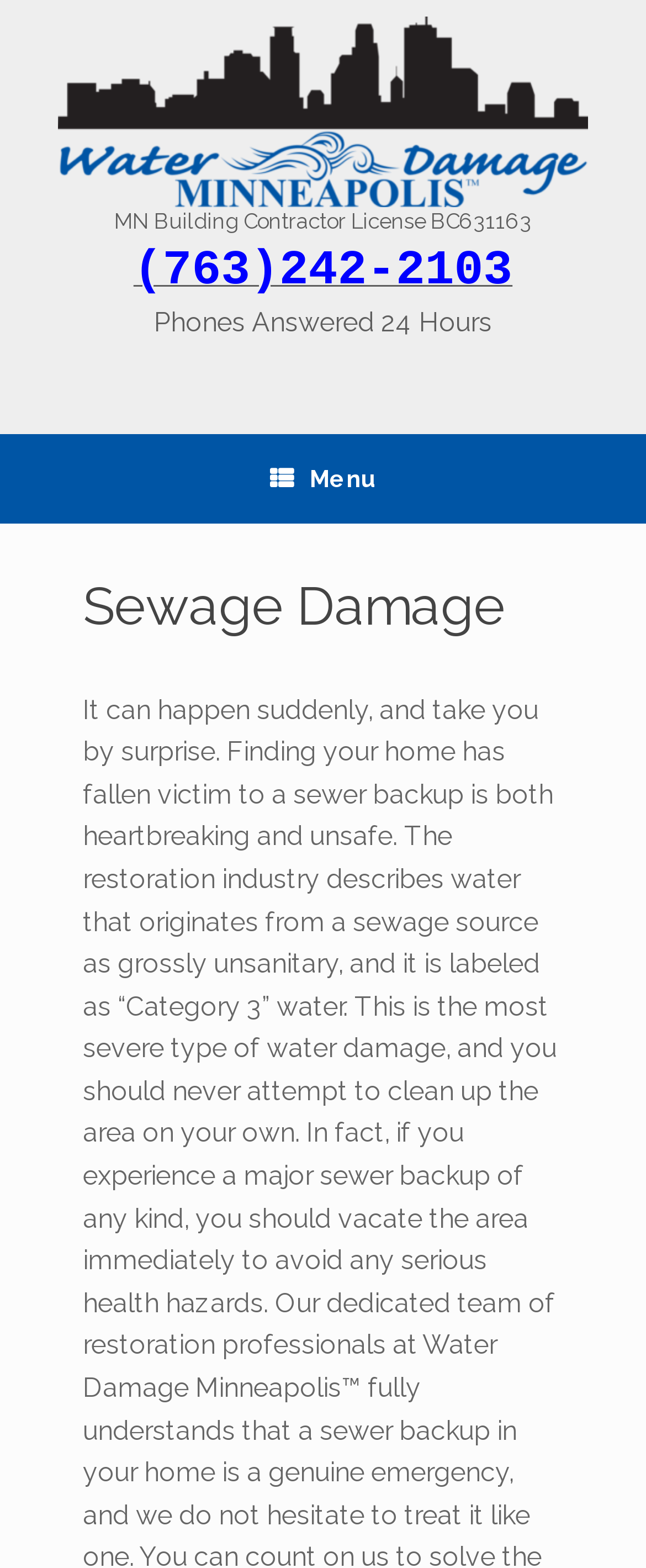Create an elaborate caption that covers all aspects of the webpage.

The webpage is about sewage damage, sewer backup, and sewage overflow, with a focus on clogged sewers. At the top of the page, there is a large image that spans almost the entire width, accompanied by a complementary element. Below the image, there is a section with the company's information, including their building contractor license number, phone number, and a note that their phones are answered 24 hours a day.

To the right of this section, there is a menu icon represented by a hamburger symbol. When clicked, it reveals a dropdown menu with a heading that reads "Sewage Damage". This menu is positioned roughly in the middle of the page, slightly above the midpoint.

The overall layout of the page is divided into clear sections, with the image and company information at the top, and the menu icon to the right. The text elements are concise and easy to read, with a clear hierarchy of information.